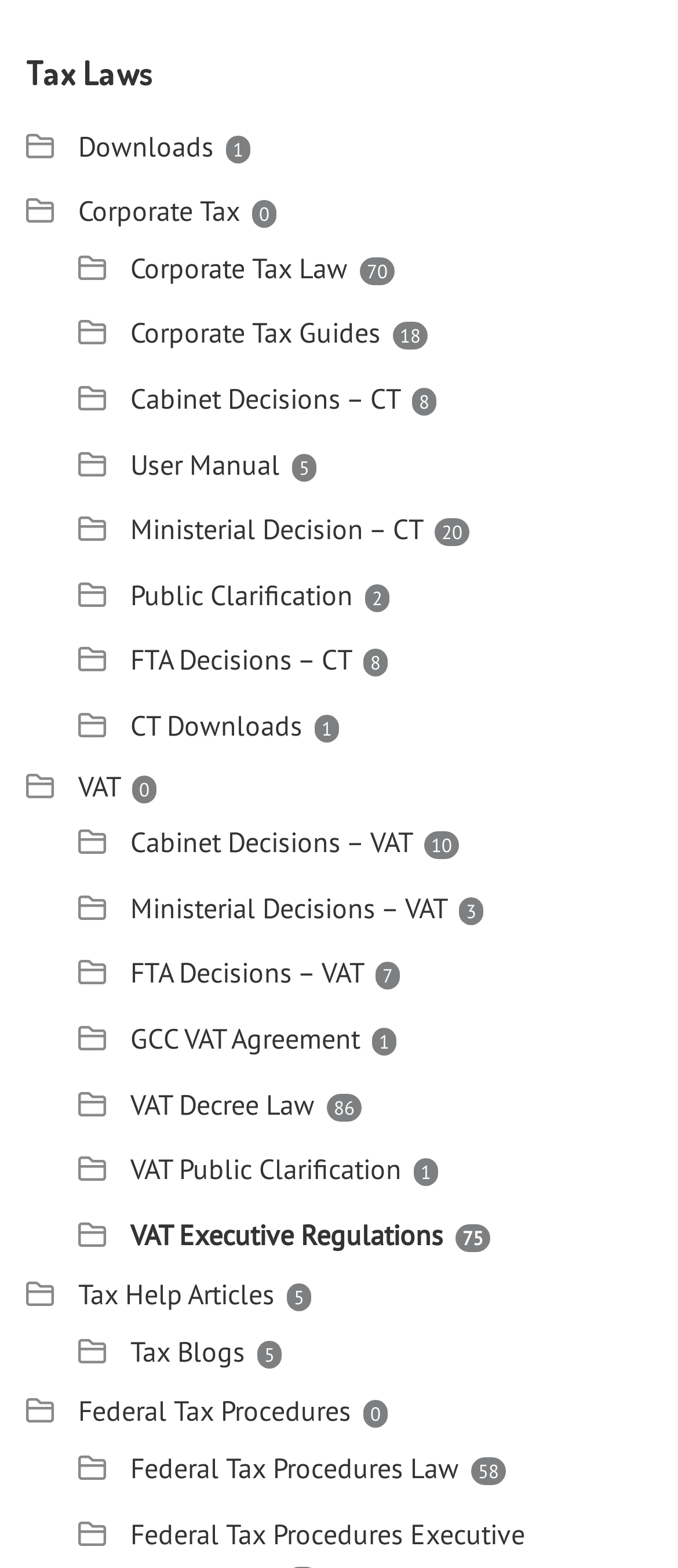What is the number next to 'Cabinet Decisions – CT'?
Could you answer the question with a detailed and thorough explanation?

The number next to 'Cabinet Decisions – CT' is '18', which is a StaticText element located to the right of the link 'Cabinet Decisions – CT'.